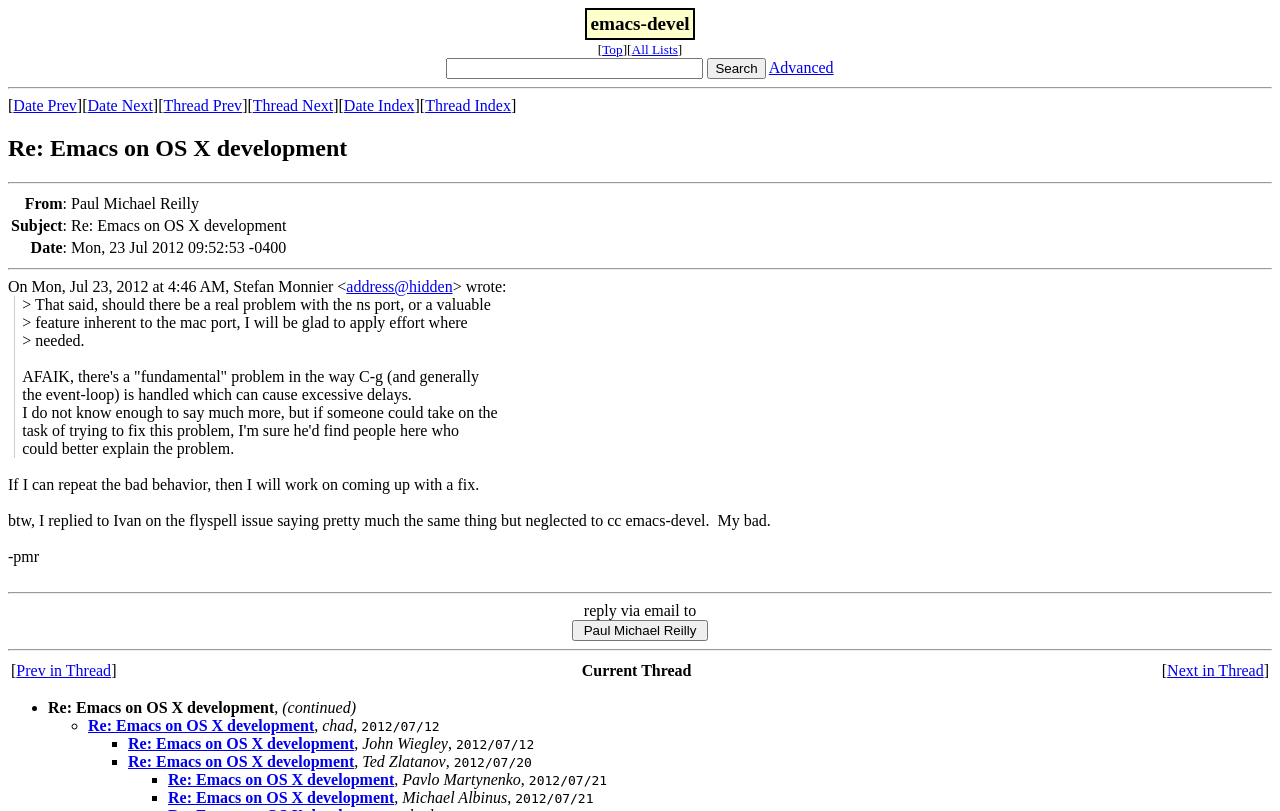Find the bounding box coordinates of the clickable area that will achieve the following instruction: "View the previous thread".

[0.01, 0.12, 0.06, 0.141]